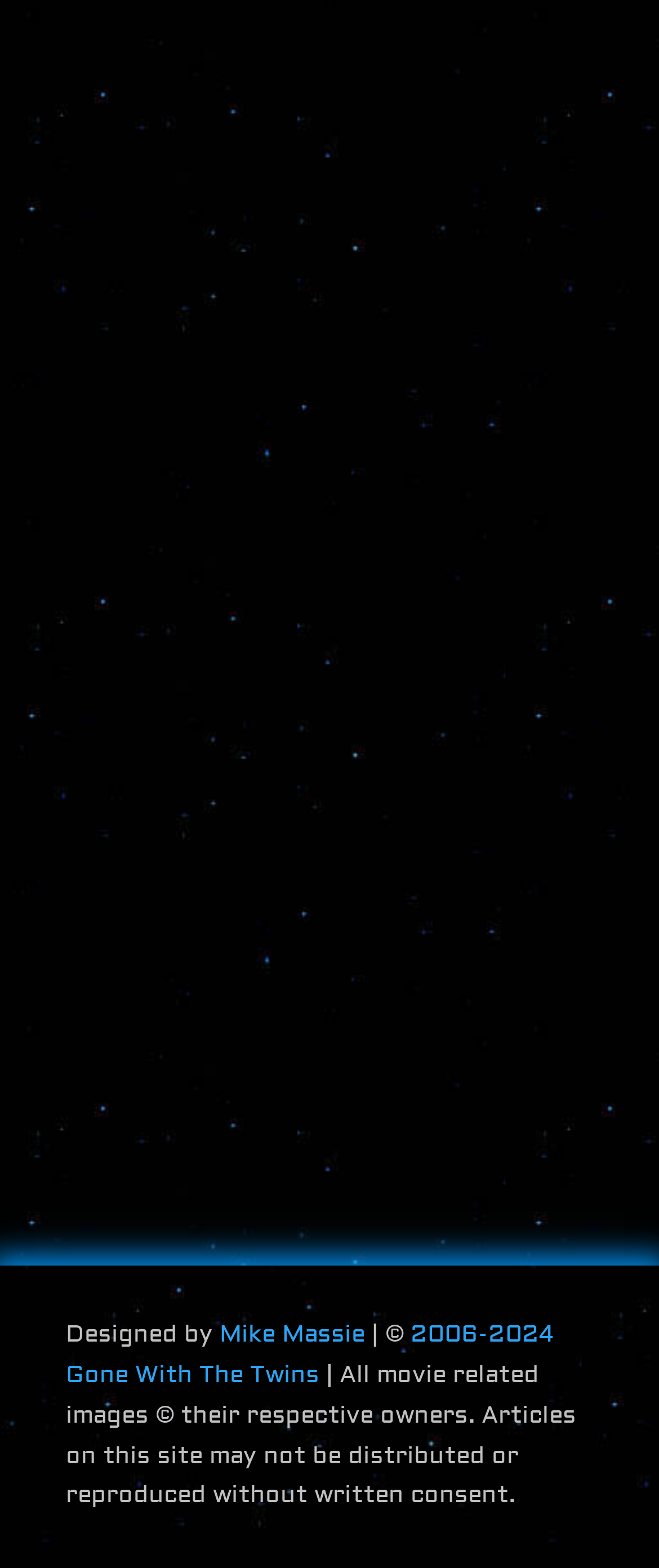Please reply with a single word or brief phrase to the question: 
How many links are on the webpage?

7